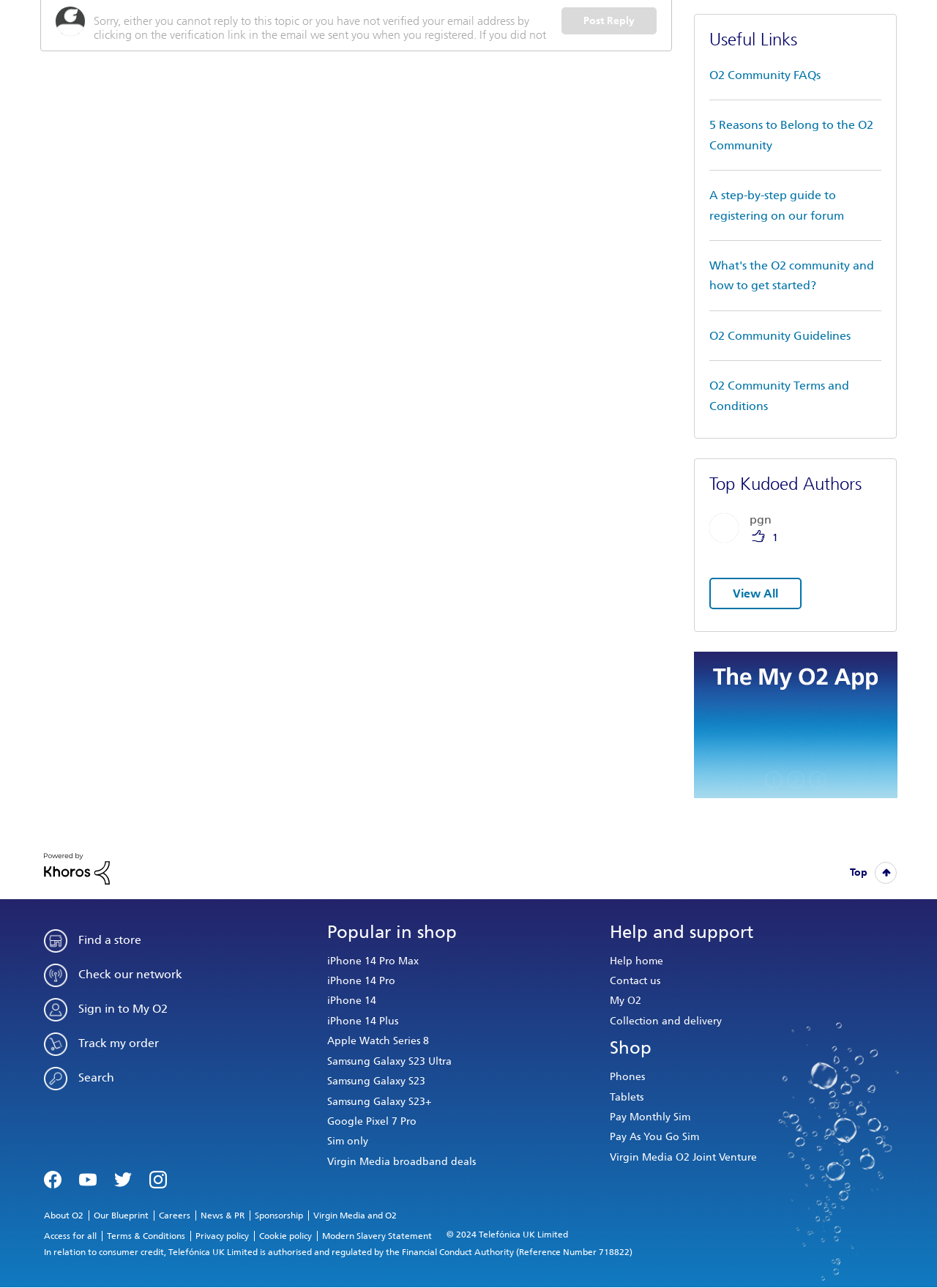What type of links are listed under 'Useful Links'?
Examine the webpage screenshot and provide an in-depth answer to the question.

I arrived at this answer by examining the links listed under the 'Useful Links' heading, which include 'O2 Community FAQs', '5 Reasons to Belong to the O2 Community', and 'A step-by-step guide to registering on our forum'. These links suggest that the 'Useful Links' section provides resources for users to learn more about the O2 Community and how to use it.